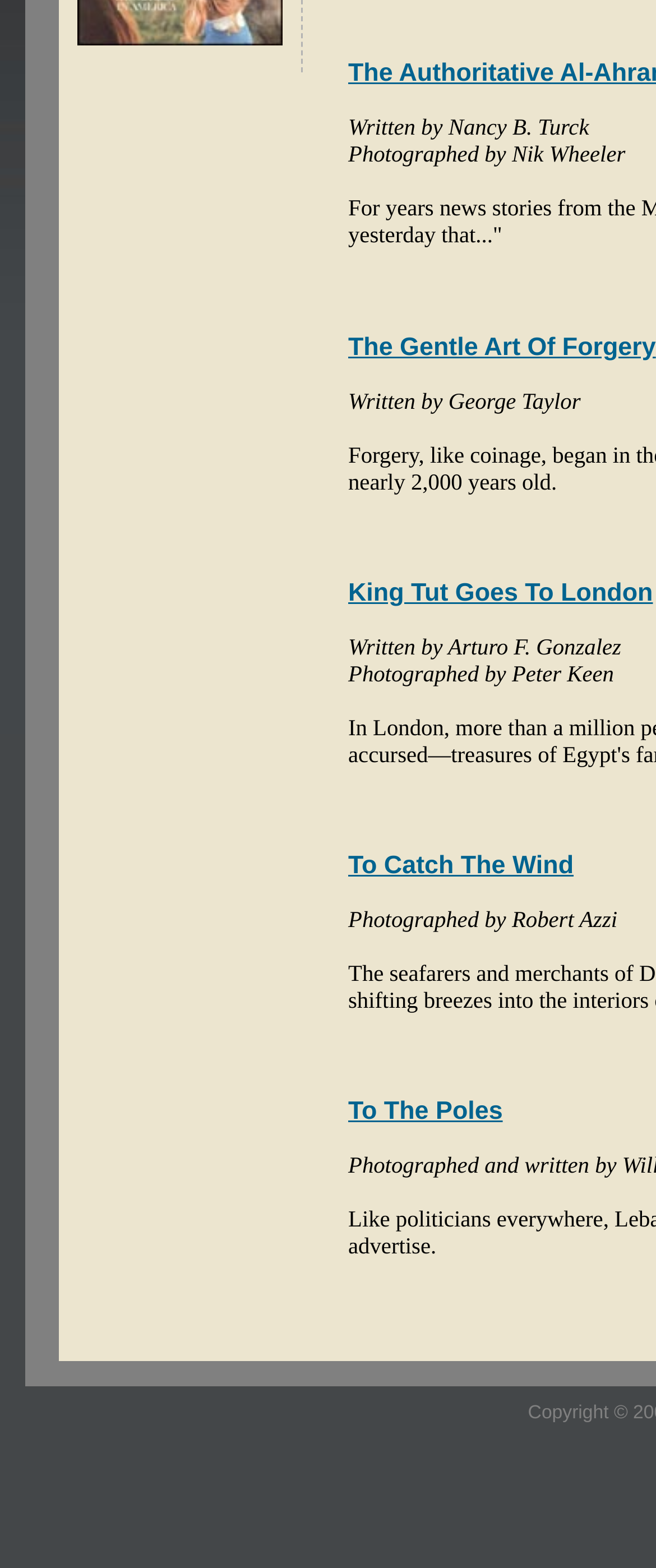Highlight the bounding box of the UI element that corresponds to this description: "name="s" placeholder="Search …" title="Search for:"".

None